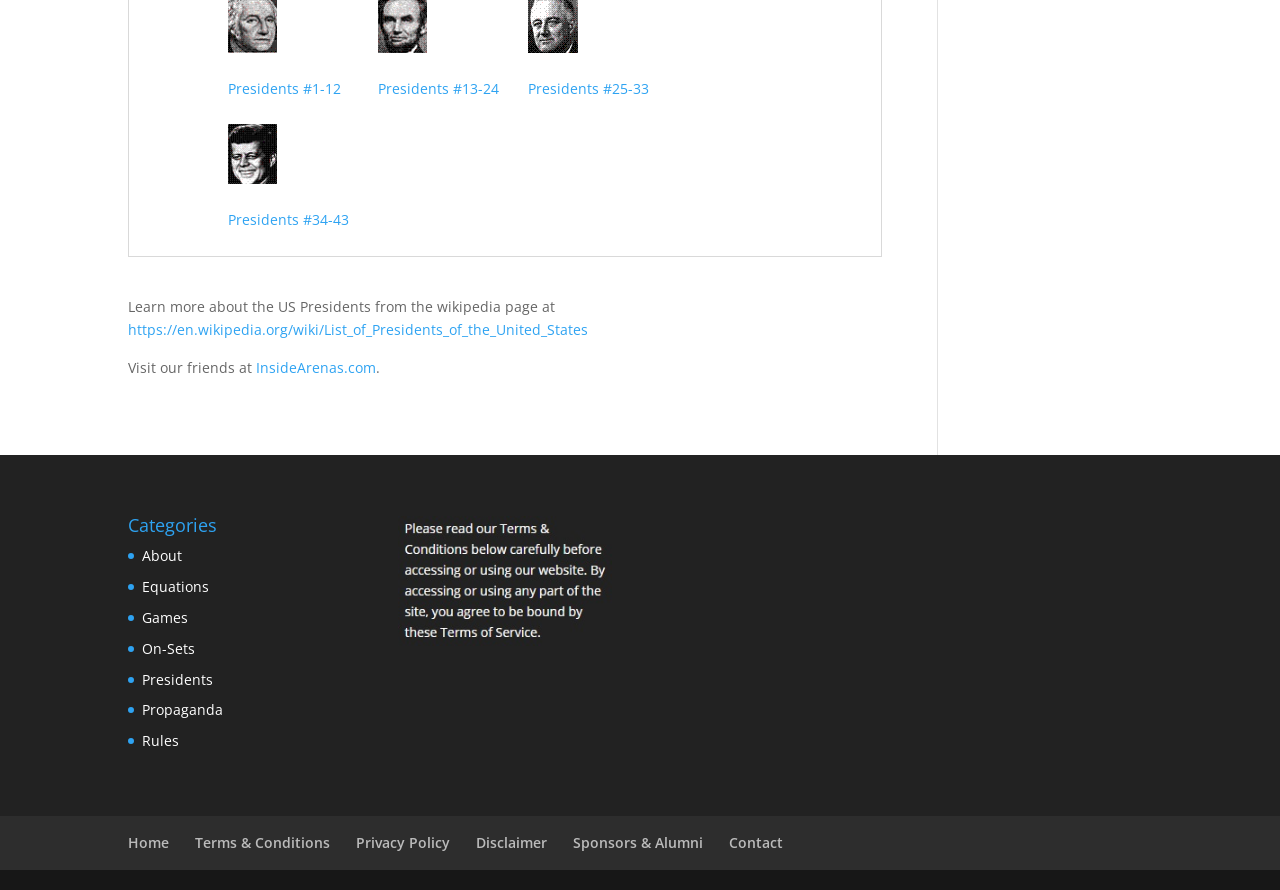Find the bounding box coordinates for the UI element that matches this description: "On-Sets".

[0.111, 0.718, 0.152, 0.739]